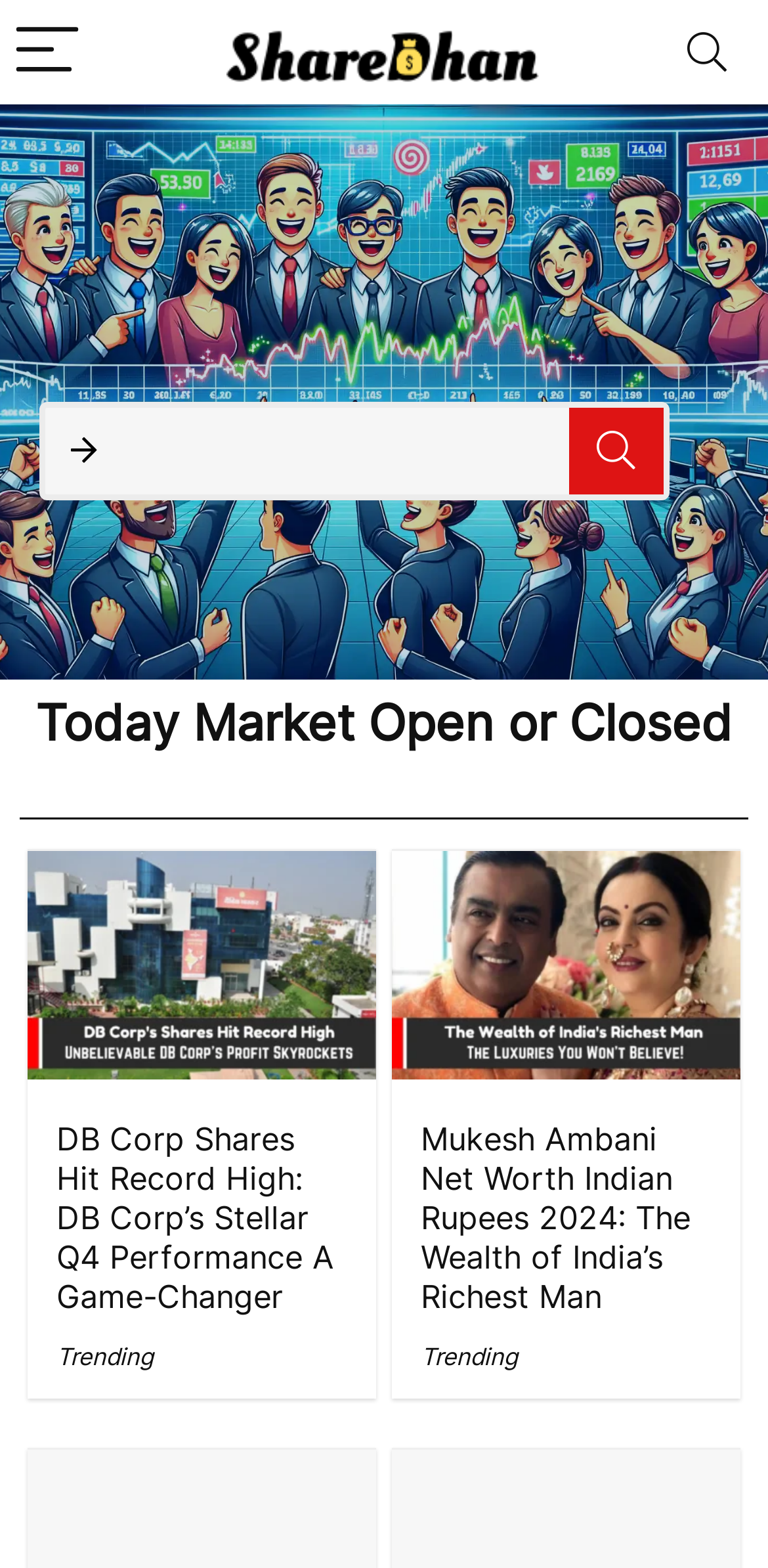What is the topic of the article on the left side?
Look at the image and answer with only one word or phrase.

DB Corp's stock performance